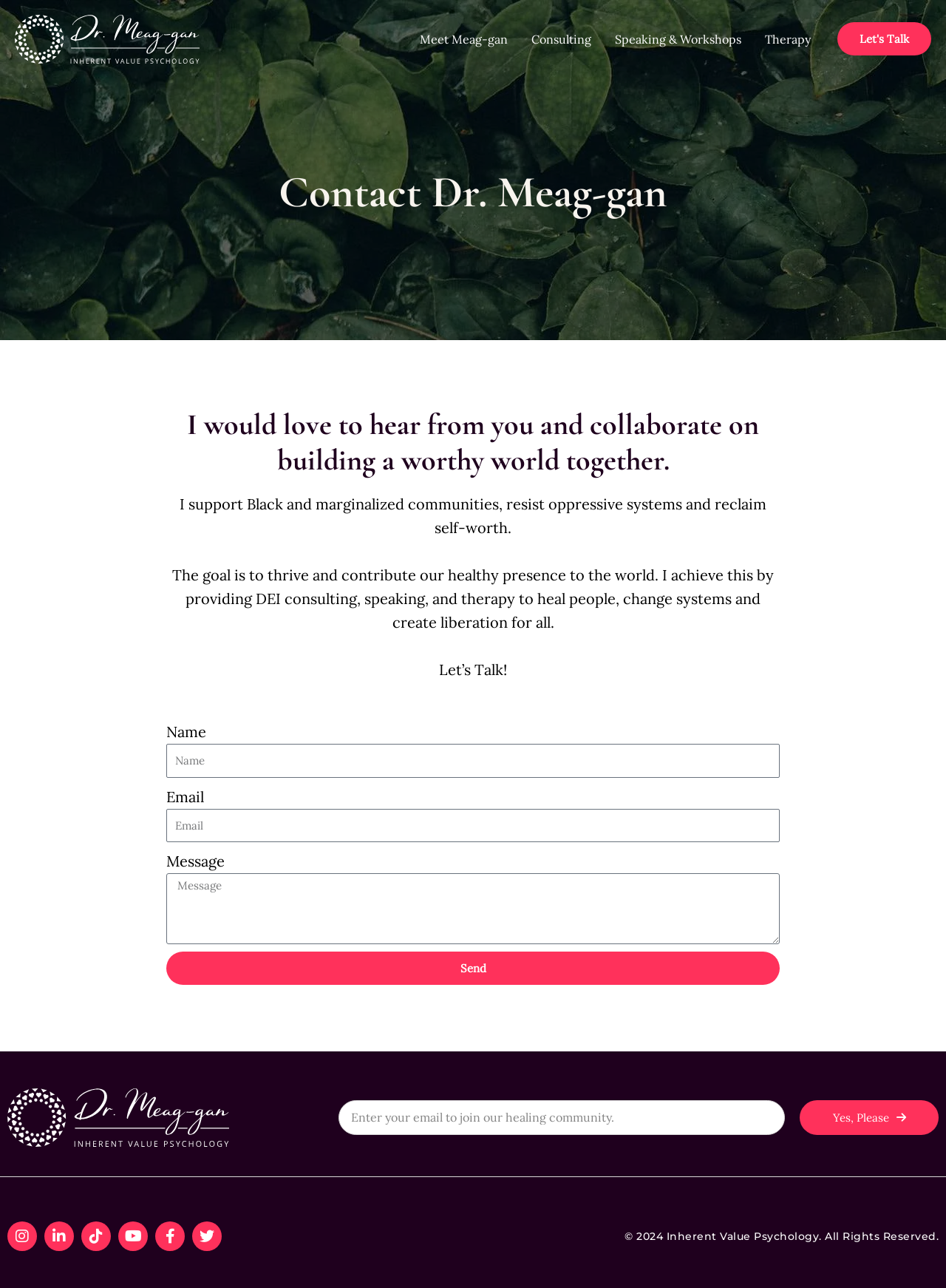What social media platforms does Dr. Meag-gan have a presence on?
Please ensure your answer is as detailed and informative as possible.

The webpage has links to Dr. Meag-gan's profiles on Instagram, Linkedin, Tiktok, Youtube, Facebook, and Twitter, indicating that she has a presence on multiple social media platforms.